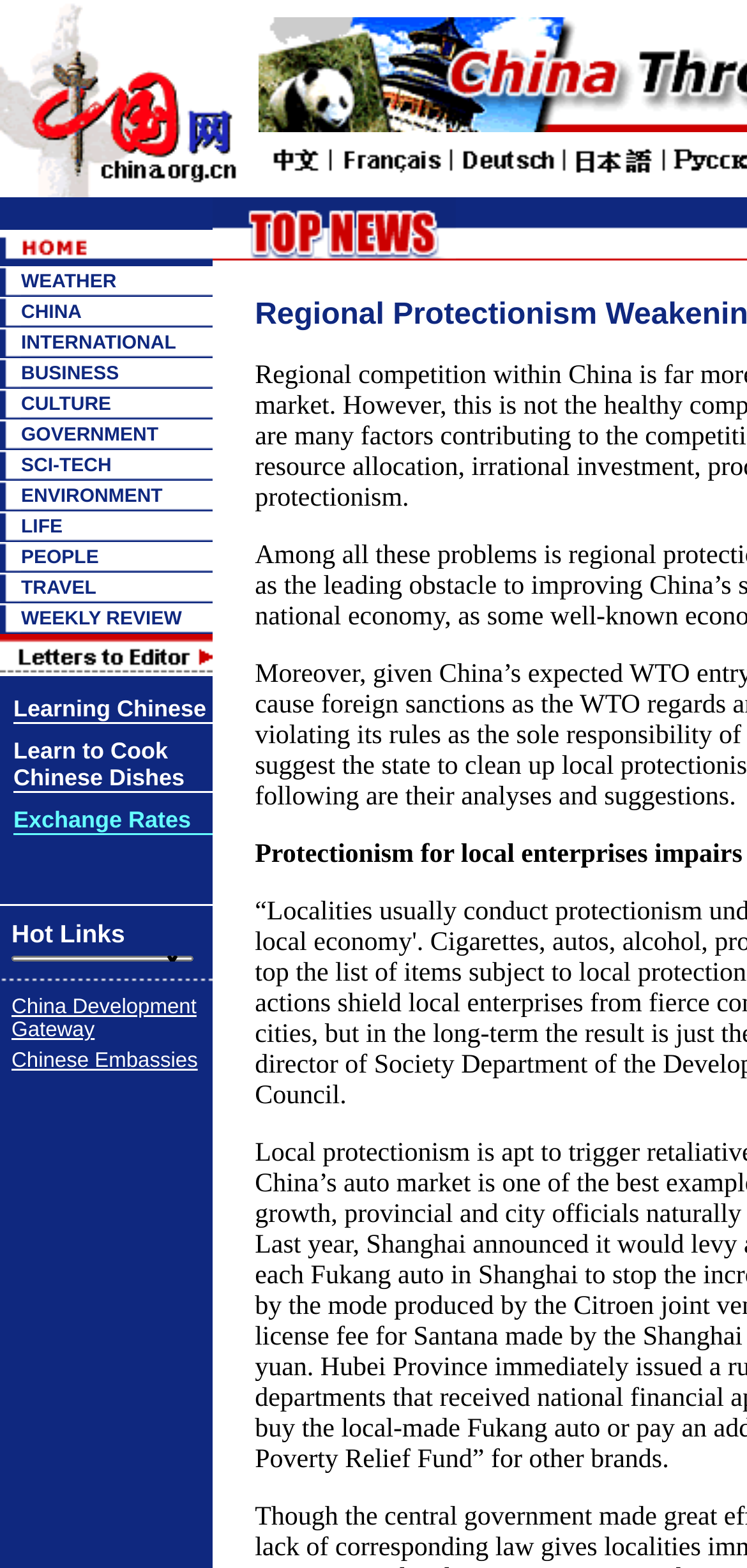What is the function of the links on the webpage?
Using the image, provide a concise answer in one word or a short phrase.

To navigate to related content